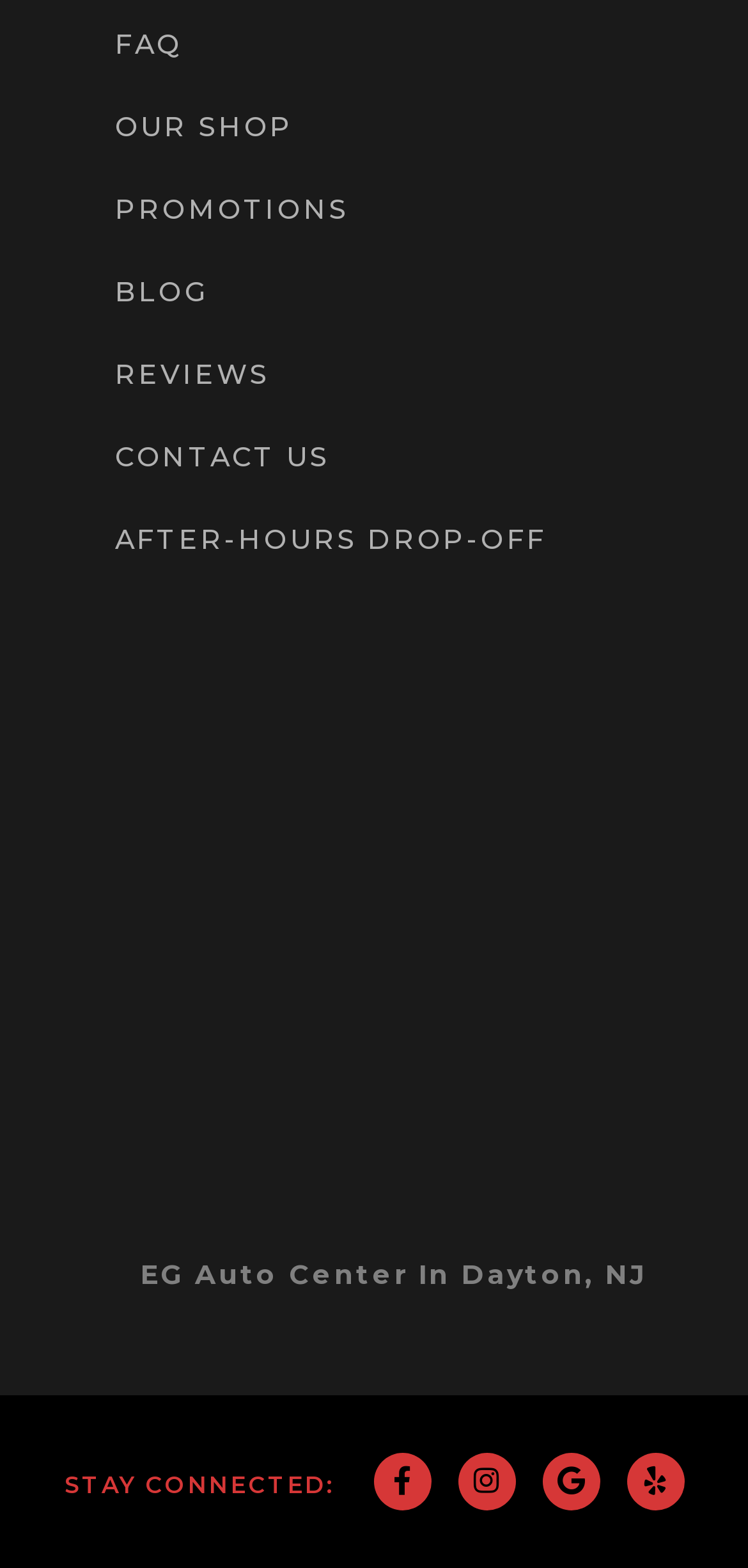Please provide a one-word or short phrase answer to the question:
Is there an iframe present on the webpage?

Yes